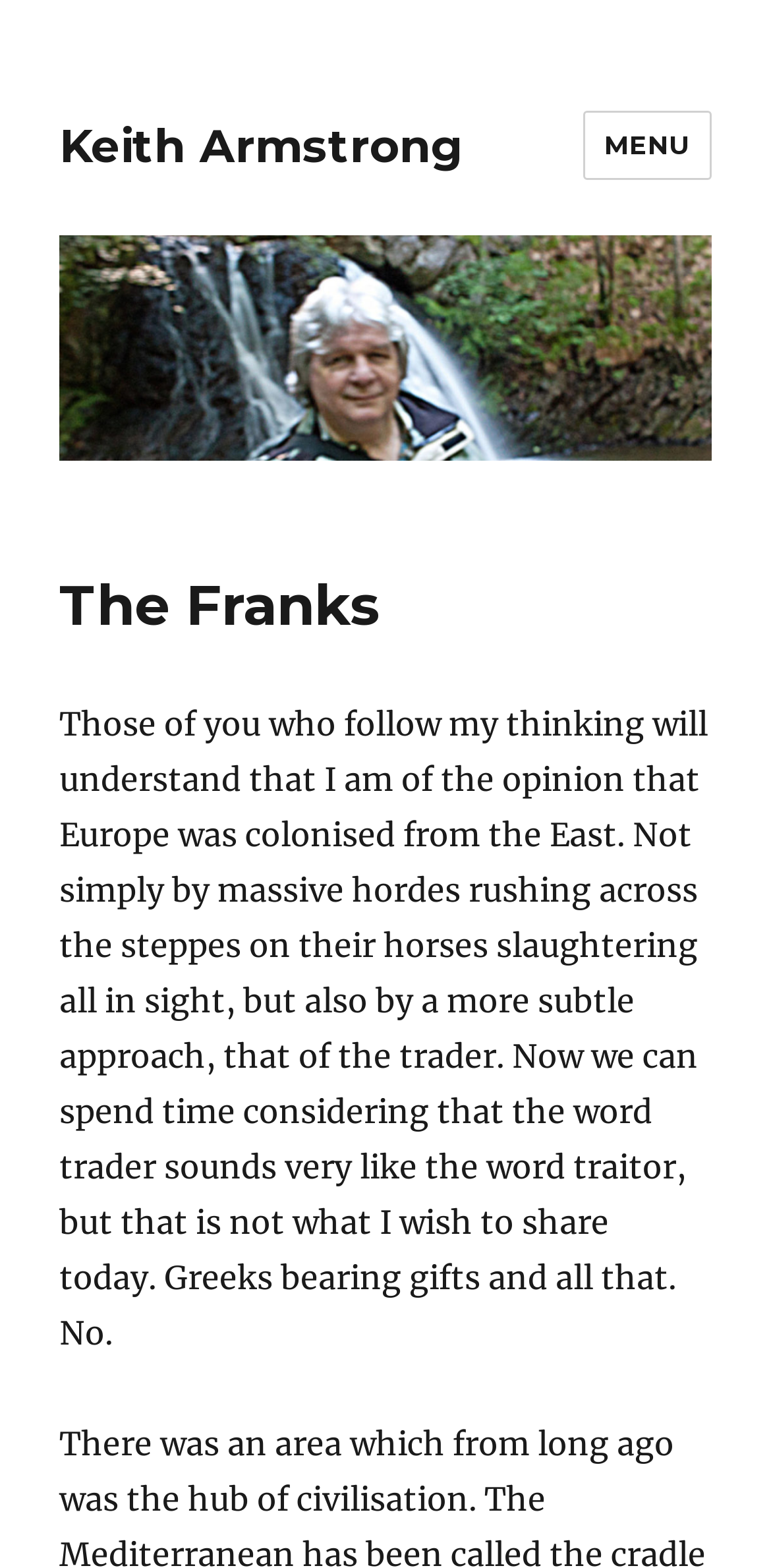What is the main topic of the text?
Refer to the screenshot and respond with a concise word or phrase.

European colonization